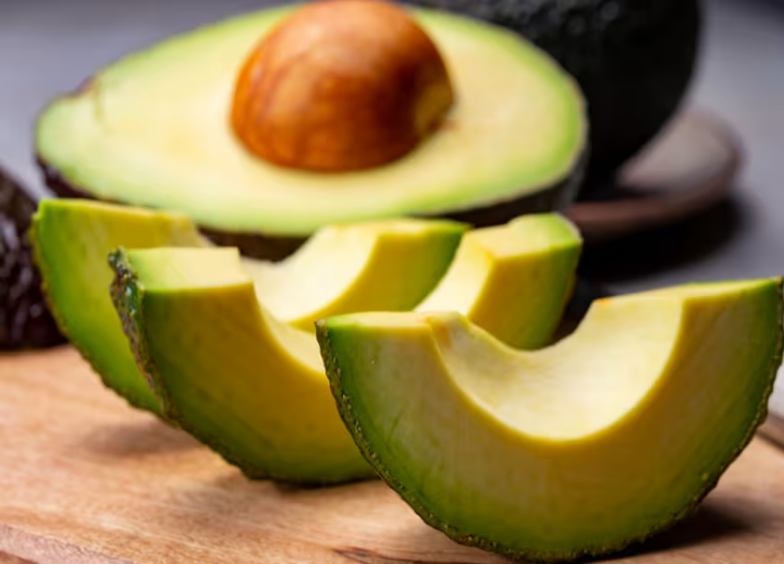Use one word or a short phrase to answer the question provided: 
What is the shape of the avocado pieces?

Wedge-shaped